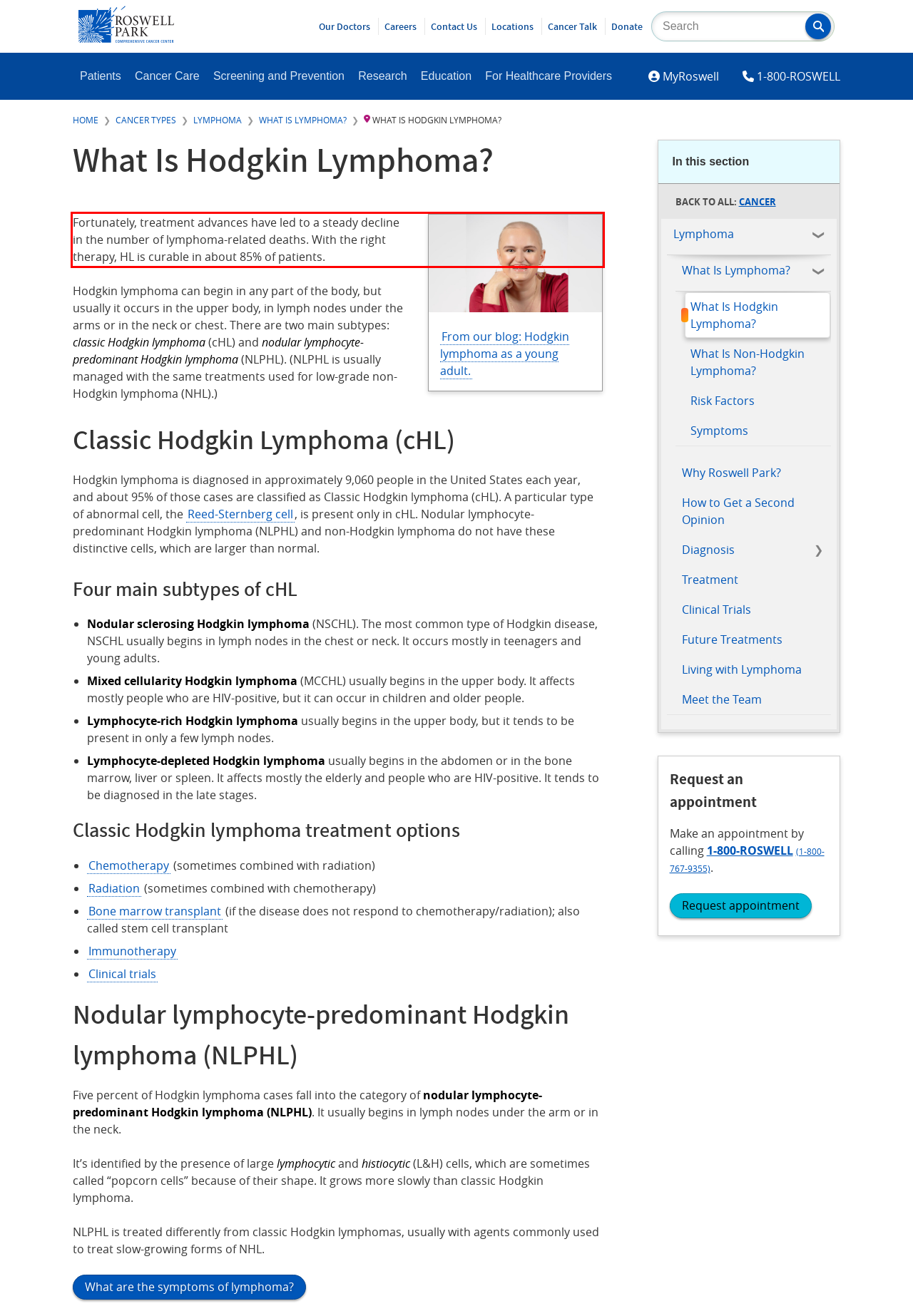Within the screenshot of the webpage, there is a red rectangle. Please recognize and generate the text content inside this red bounding box.

Fortunately, treatment advances have led to a steady decline in the number of lymphoma-related deaths. With the right therapy, HL is curable in about 85% of patients.